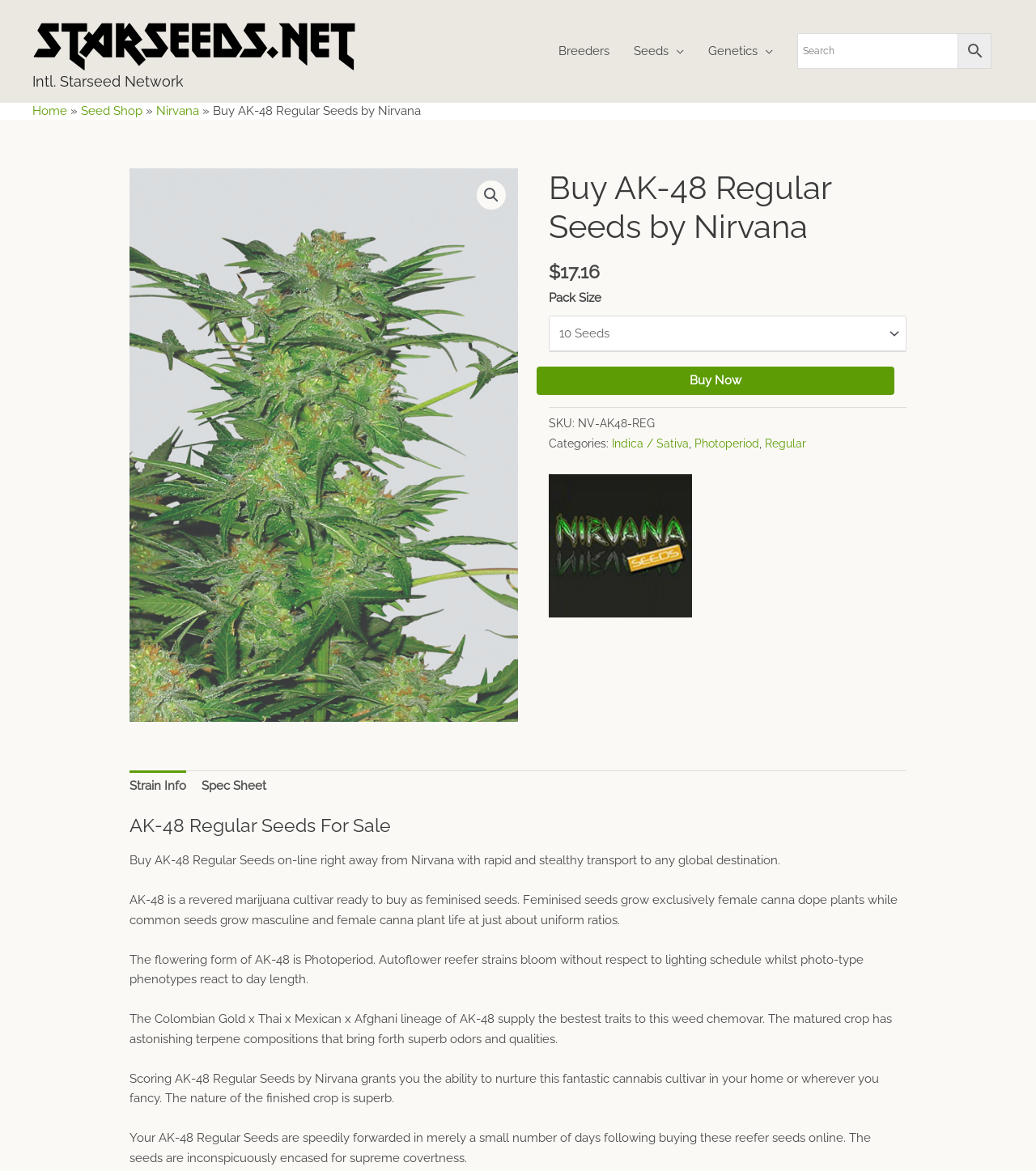Using the information in the image, give a comprehensive answer to the question: 
What is the pack size of AK-48 Regular Seeds?

The pack size of AK-48 Regular Seeds is not explicitly stated on the webpage, but there is a combobox with the label 'Pack Size' that allows users to select an option.